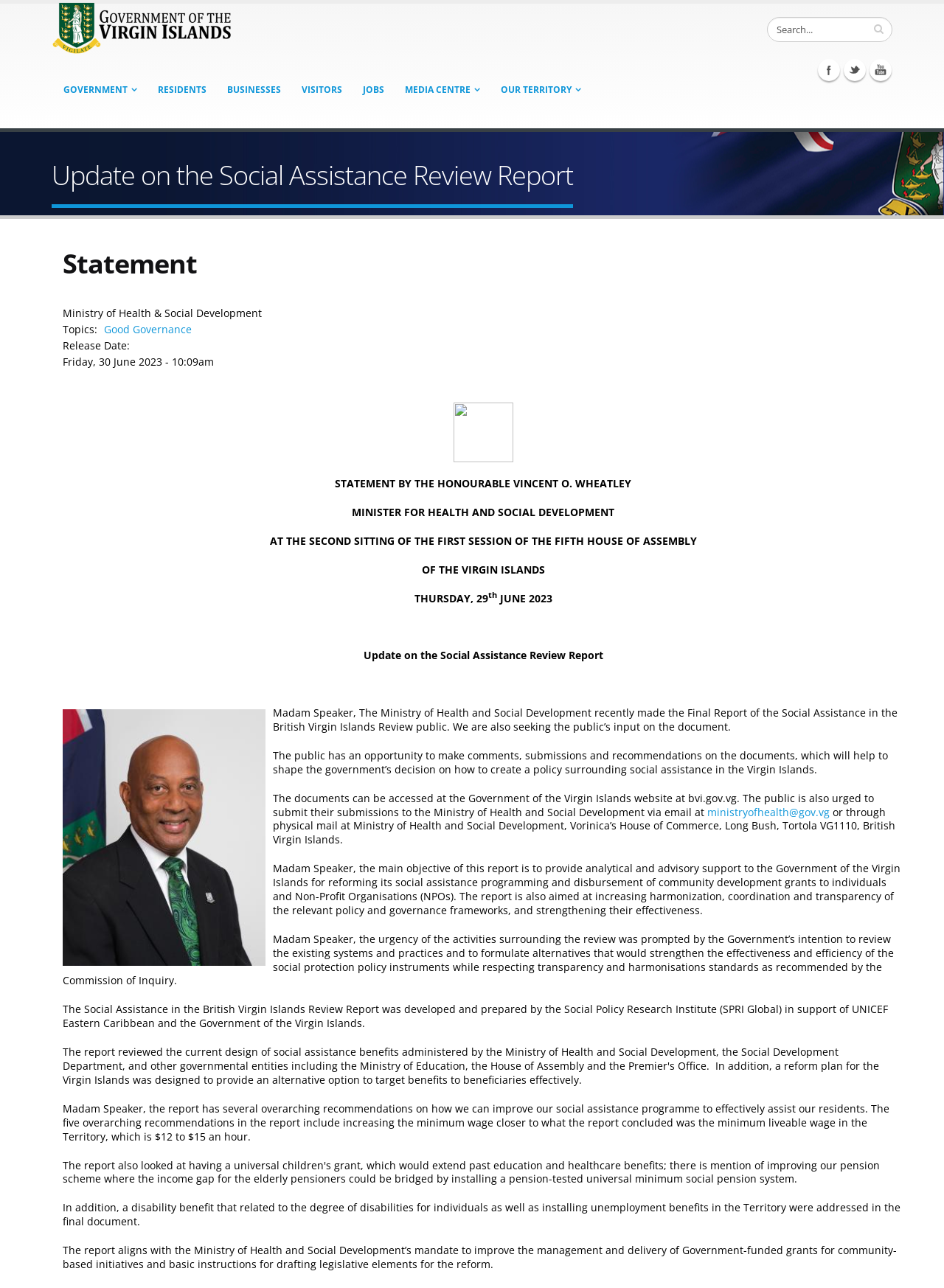How many overarching recommendations are in the report?
Could you please answer the question thoroughly and with as much detail as possible?

I found the answer by reading the text 'The five overarching recommendations in the report include...' which indicates that there are five overarching recommendations.